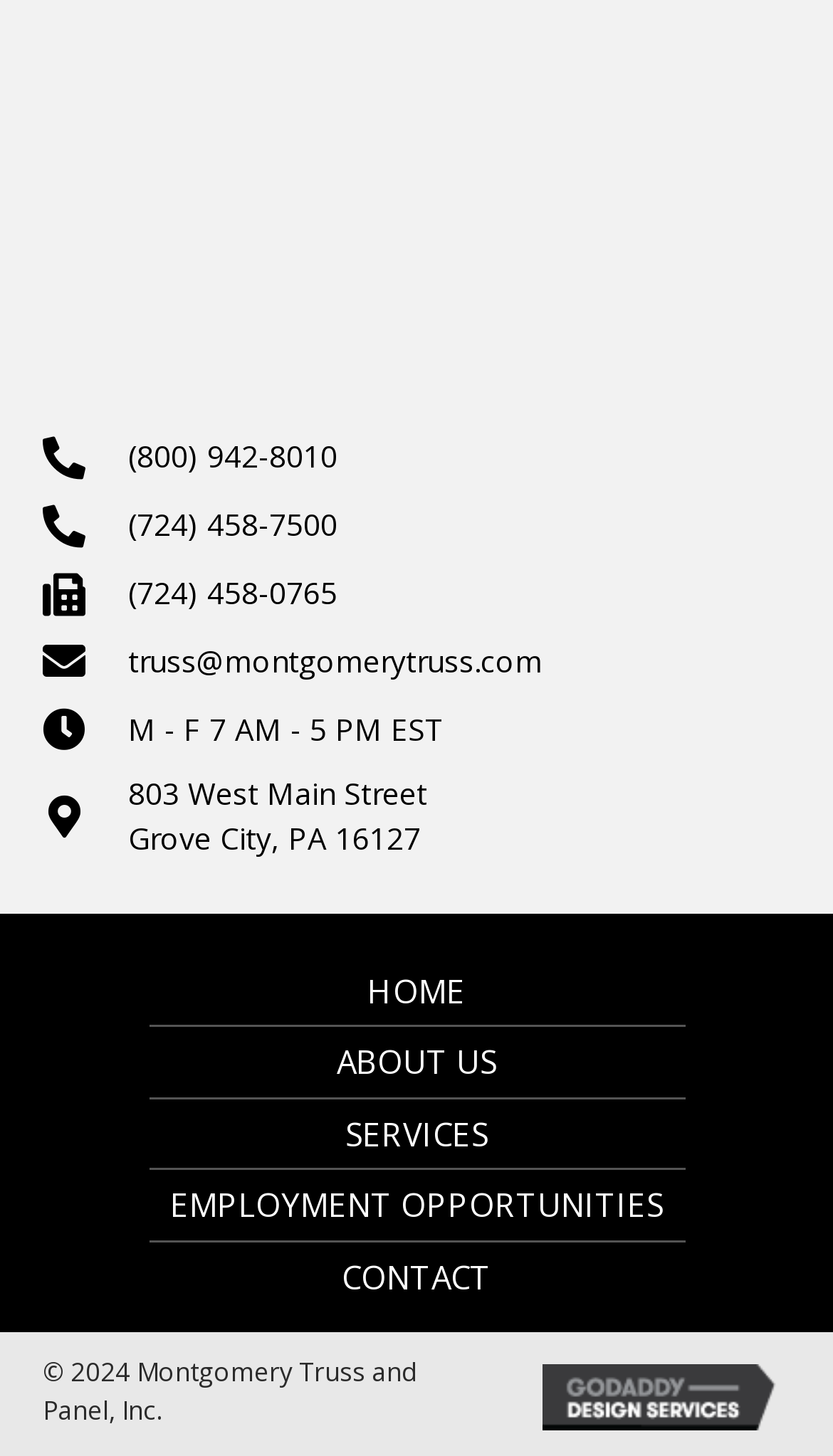Find and provide the bounding box coordinates for the UI element described with: "Home".

[0.178, 0.657, 0.822, 0.704]